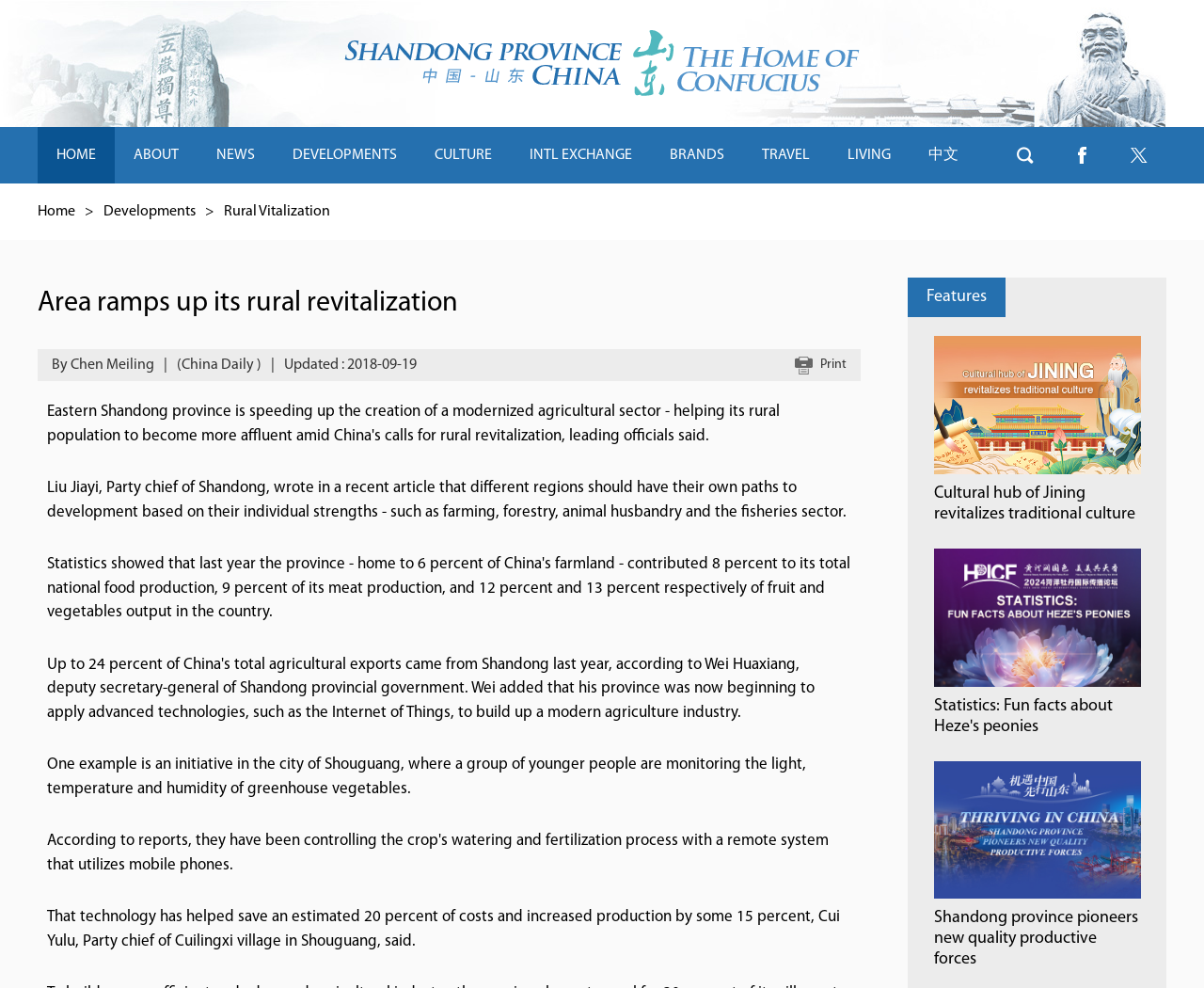What is the name of the author of the article?
Based on the image, provide your answer in one word or phrase.

Chen Meiling